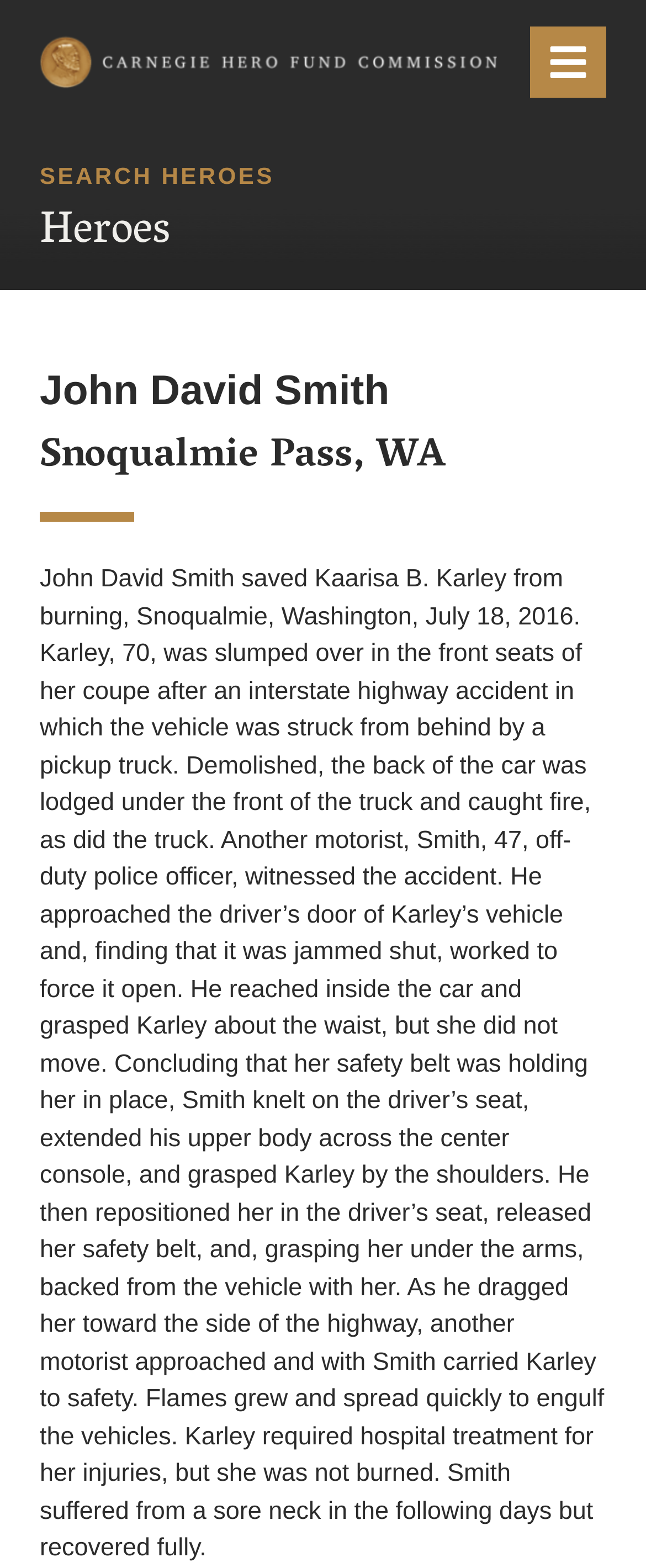Please extract the primary headline from the webpage.

John David Smith